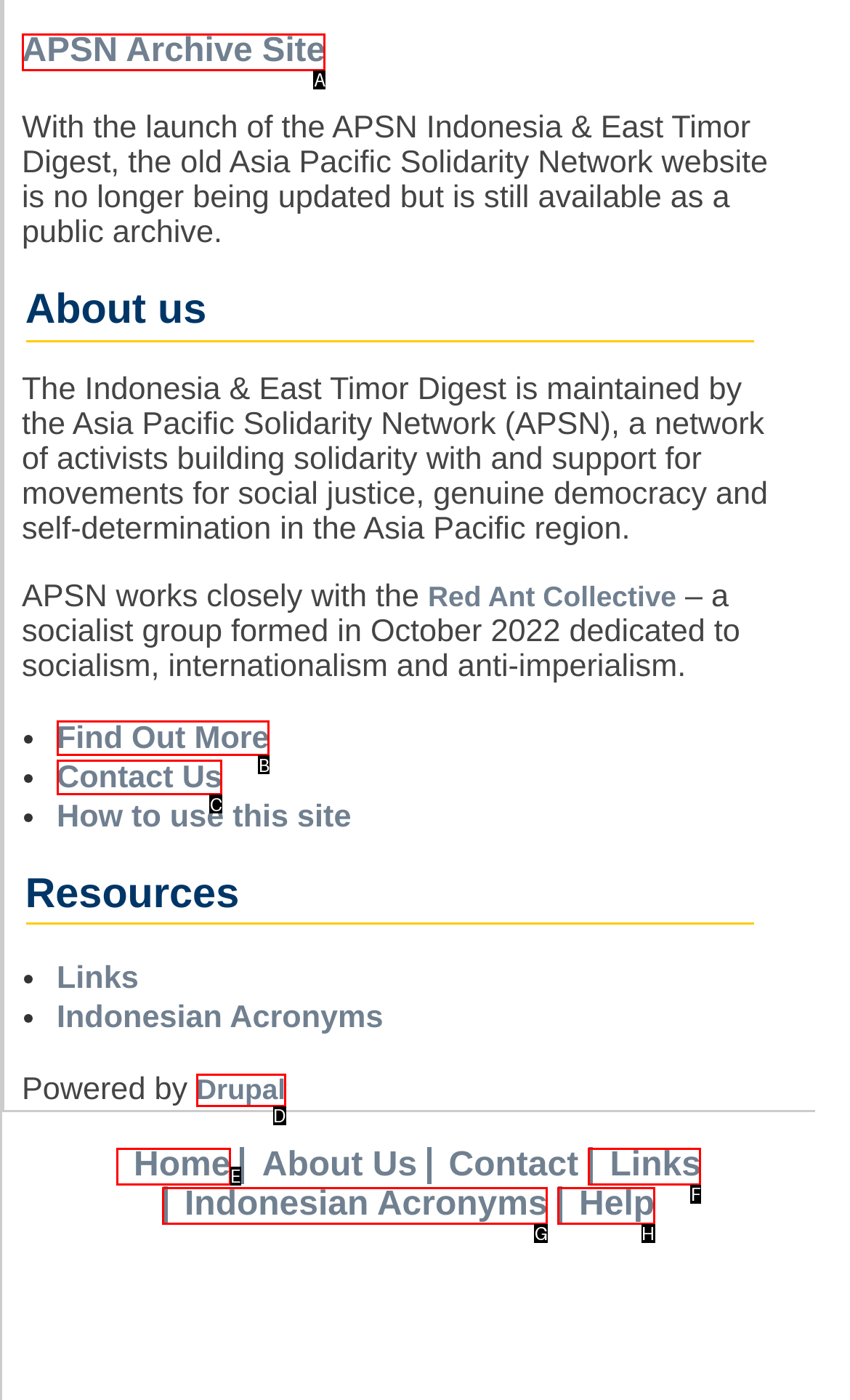Based on the description: Contact Us, select the HTML element that fits best. Provide the letter of the matching option.

C